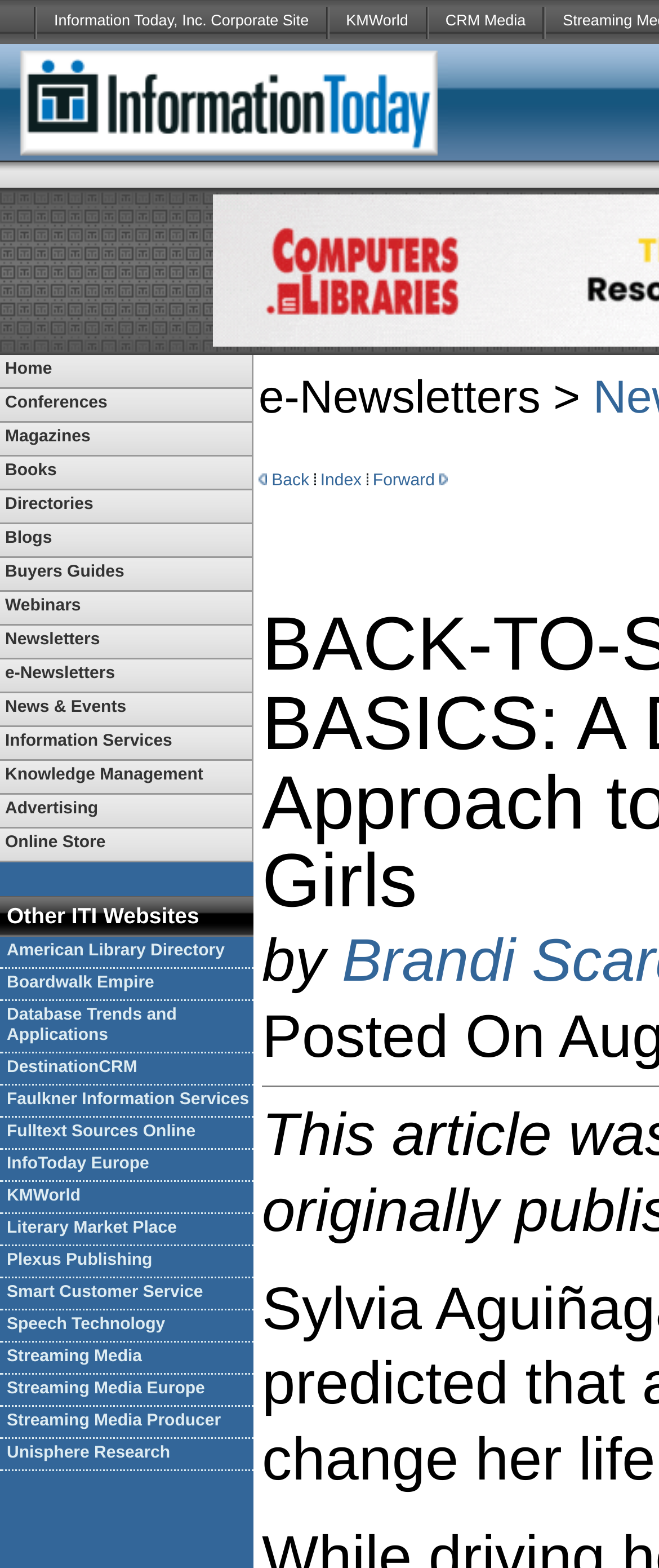Use a single word or phrase to respond to the question:
What is the name of the first magazine?

Information Today